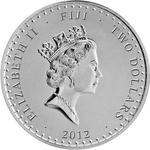What is the material of the coin?
Please provide a detailed and thorough answer to the question.

The material of the coin is silver, as indicated by its classification as a 'Silver Ounce coin'. This suggests that the coin is made of a precious metal, which is a key characteristic of the coin.